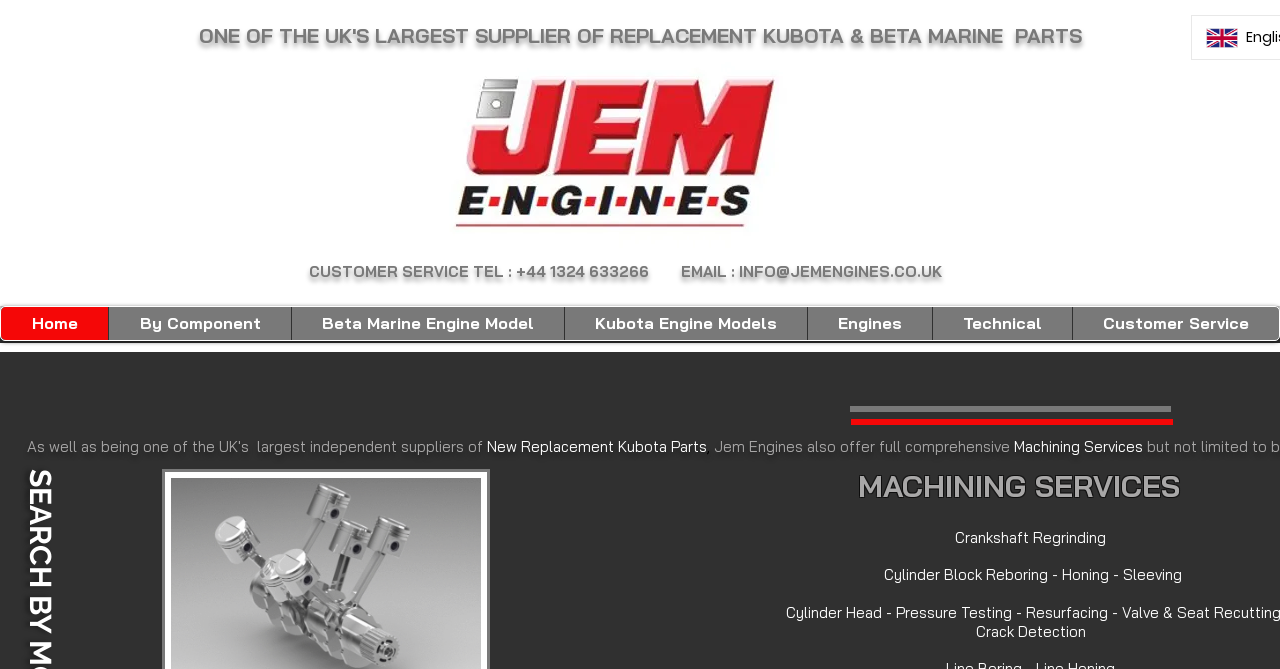Write an extensive caption that covers every aspect of the webpage.

The webpage is about Jem Engines, a UK-based supplier of replacement parts for Kubota engines. At the top, there is a large heading that reads "ONE OF THE UK'S LARGEST SUPPLIER OF REPLACEMENT KUBOTA & BETA MARINE PARTS". Below this heading, there is a link with an accompanying image that lists various Kubota engine parts, such as pistons, rings, water pumps, and cylinder heads.

On the right side of the page, there is a customer service section with a heading that displays the company's phone number and email address. The email address is also a clickable link. Below this section, there is a paragraph of text that describes the company's services, including the supply of new replacement Kubota parts and full comprehensive machining services.

In the middle of the page, there is a navigation menu with seven links: Home, By Component, Beta Marine Engine Model, Kubota Engine Models, Engines, Technical, and Customer Service. These links are evenly spaced and stretch across the entire width of the page.

At the bottom of the page, there are a few more lines of text that describe the company's machining services in more detail, including crankshaft reginding, cylinder block reboring, honing, and sleeving.